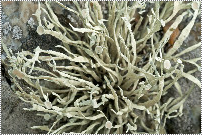Give a detailed account of everything present in the image.

This image features *Niebla homalea*, a lichen belonging to the family Ramalinaceae, showcasing its distinctive fruticose form. The specimen displays elongated, strap-like blades that arise from a holdfast, with overall dimensions varying based on its microhabitat. The thallus can range from a few millimeters wide to several centimeters, exhibiting a yellow-green to pale yellow coloration. This lichen is typically found in the Greater Sonoran Desert region, an area characterized by its unique cryptobiotic communities. The image is credited to Frank Bungartz, highlighting the diversity and beauty of lichen species in arid ecosystems.